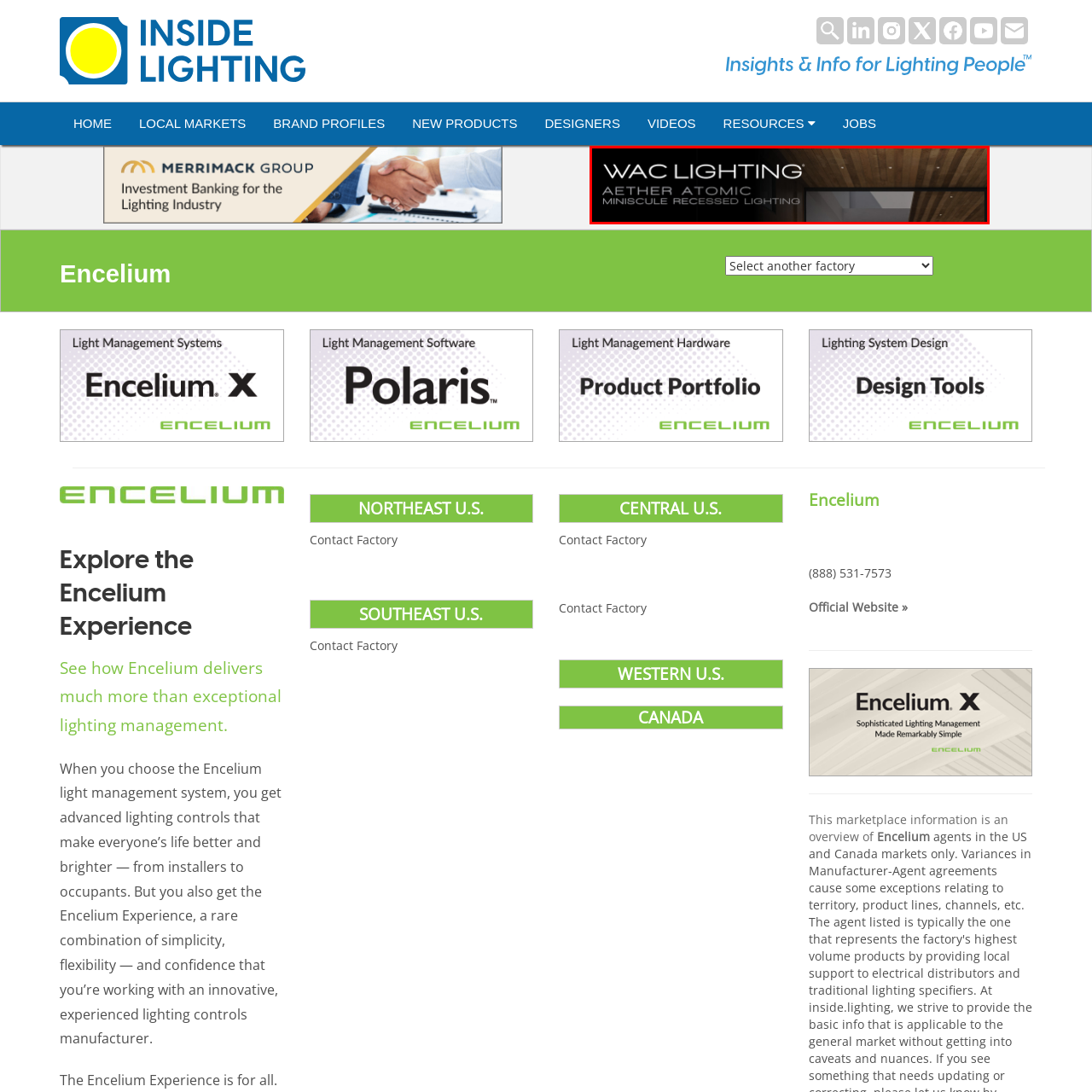Generate a detailed caption for the image within the red outlined area.

The image features a visually striking advertisement for WAC Lighting, specifically highlighting the "Aether Atomic Miniscule Recessed Lighting" product. The design incorporates a modern aesthetic with a dark background that contrasts sharply with the silver and white typography. The brand name, "WAC LIGHTING," is prominently displayed at the top, emphasizing the company’s identity. Below it, the product name, "Aether Atomic," is highlighted, followed by the description "Miniscule Recessed Lighting," indicating the product's focus on providing minimalistic yet effective lighting solutions. The background subtly showcases a sophisticated interior with wooden elements, reinforcing the premium quality of the lighting design. This advertisement effectively conveys the brand's commitment to elegance and innovation in lighting technology.